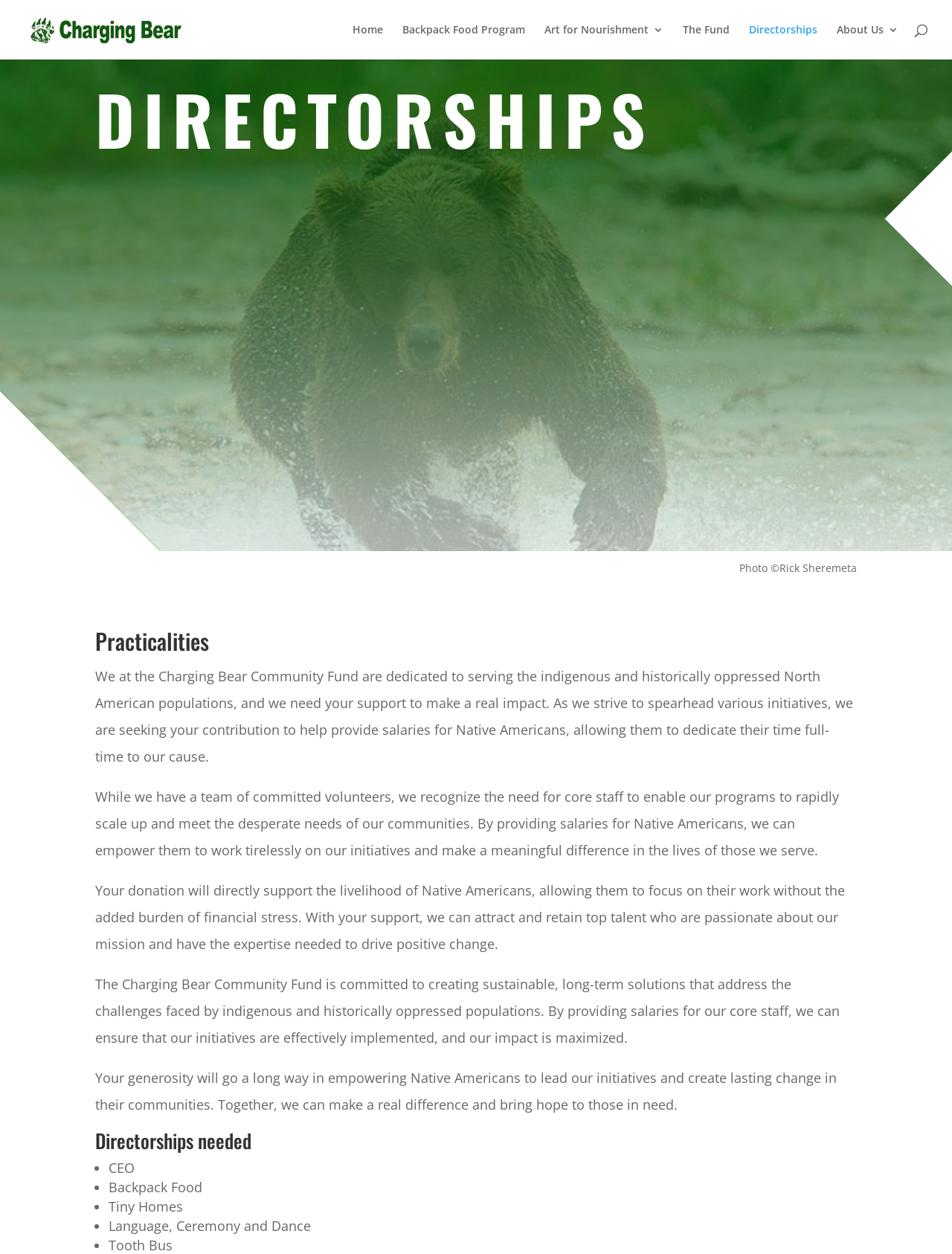Please determine the bounding box coordinates of the clickable area required to carry out the following instruction: "Search for something". The coordinates must be four float numbers between 0 and 1, represented as [left, top, right, bottom].

[0.1, 0.0, 0.9, 0.001]